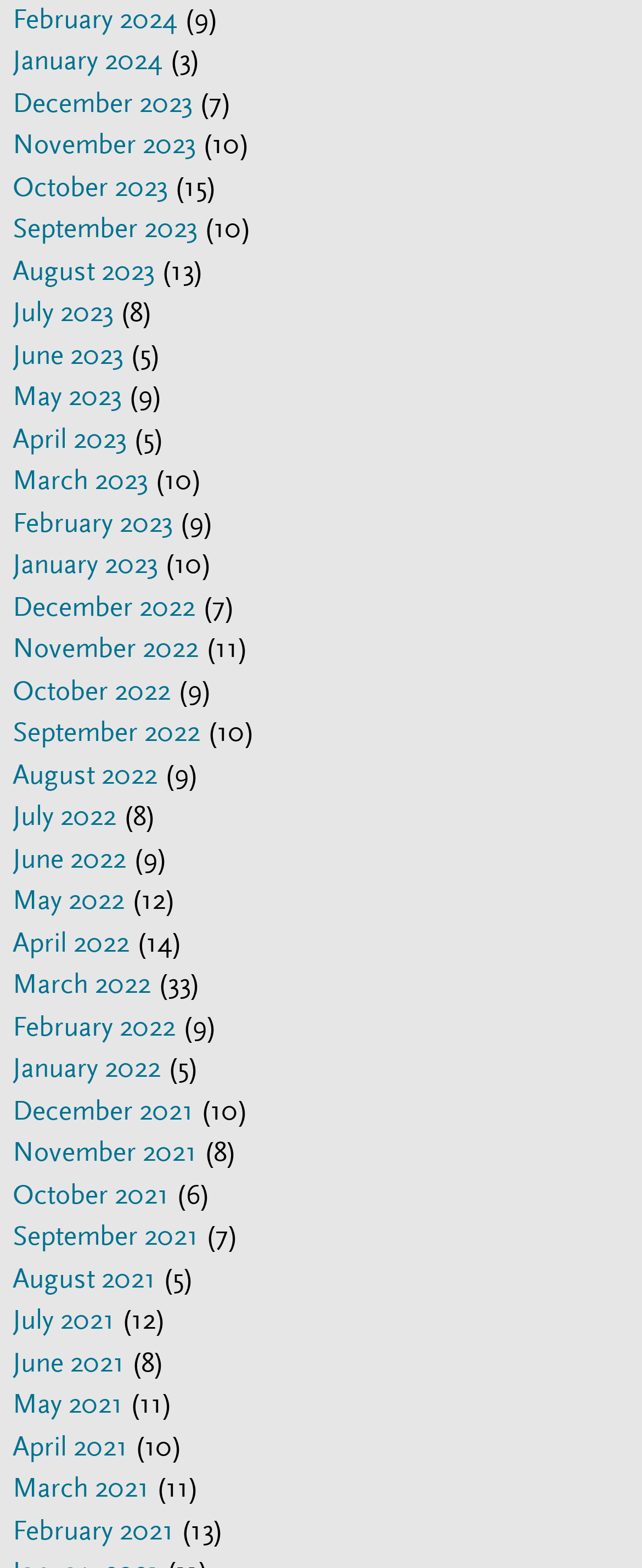Determine the bounding box coordinates of the clickable element to complete this instruction: "View April 2021". Provide the coordinates in the format of four float numbers between 0 and 1, [left, top, right, bottom].

[0.02, 0.911, 0.199, 0.932]